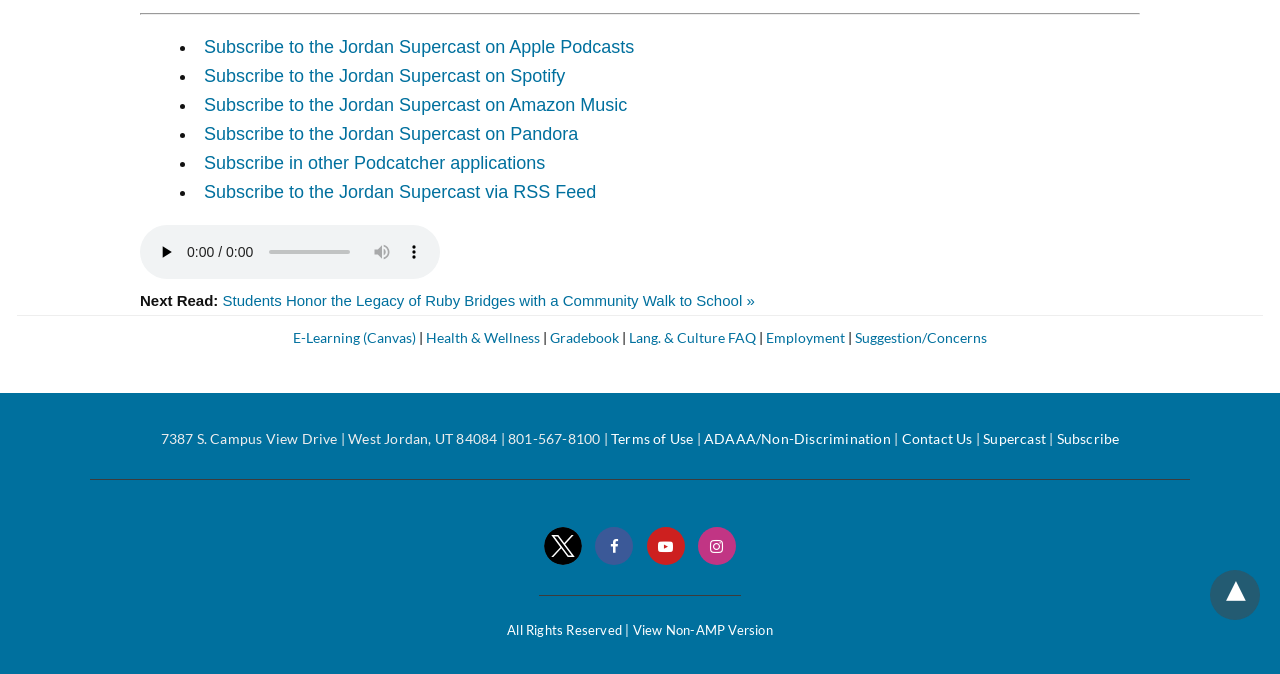Determine the bounding box of the UI element mentioned here: "Subscribe". The coordinates must be in the format [left, top, right, bottom] with values ranging from 0 to 1.

[0.825, 0.638, 0.874, 0.663]